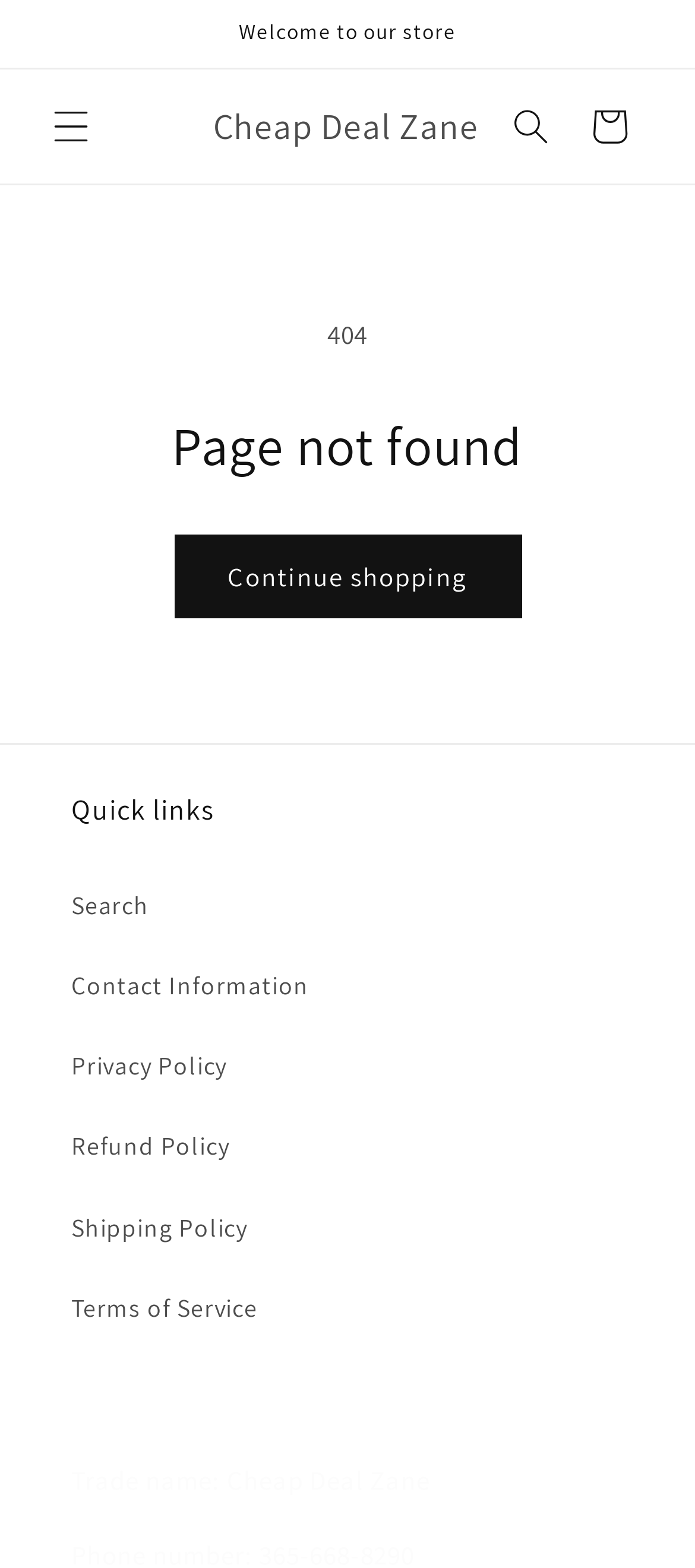Please identify the bounding box coordinates of the element's region that I should click in order to complete the following instruction: "Continue shopping". The bounding box coordinates consist of four float numbers between 0 and 1, i.e., [left, top, right, bottom].

[0.25, 0.341, 0.75, 0.394]